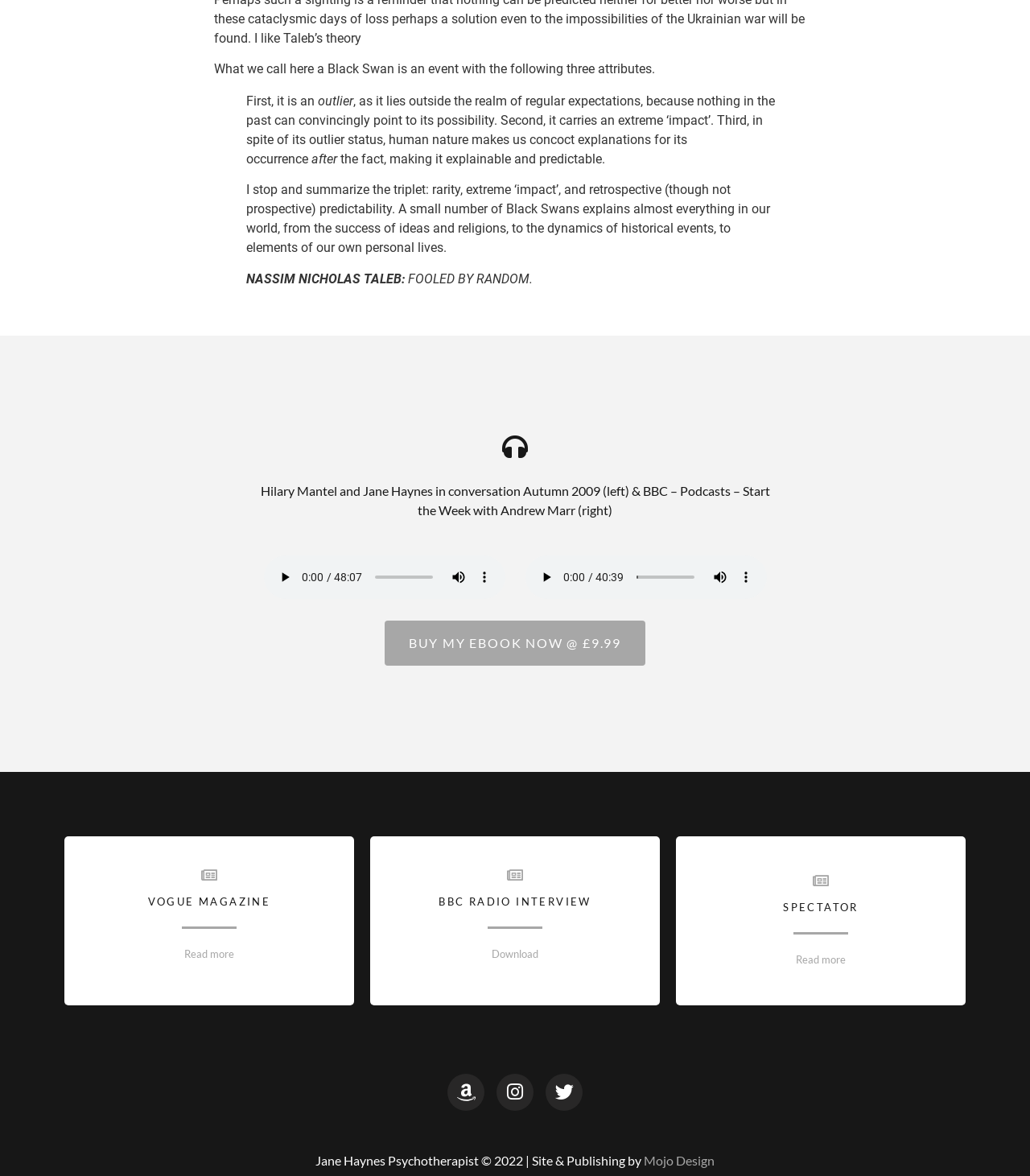Ascertain the bounding box coordinates for the UI element detailed here: "Instagram". The coordinates should be provided as [left, top, right, bottom] with each value being a float between 0 and 1.

[0.482, 0.913, 0.518, 0.944]